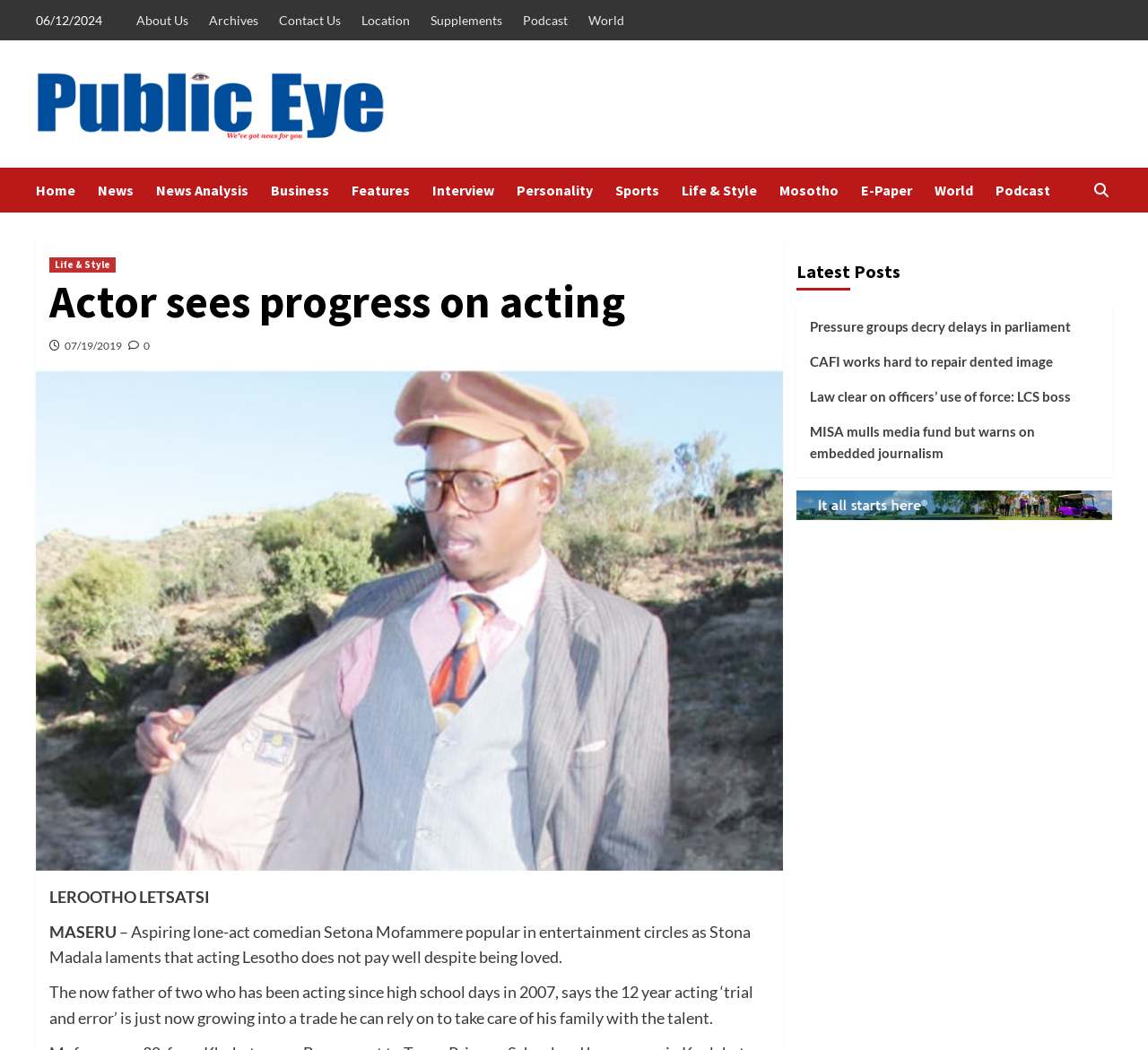What is the date mentioned at the top of the page?
Can you provide a detailed and comprehensive answer to the question?

I found the date '06/12/2024' at the top of the page, which is a StaticText element with bounding box coordinates [0.031, 0.012, 0.089, 0.026].